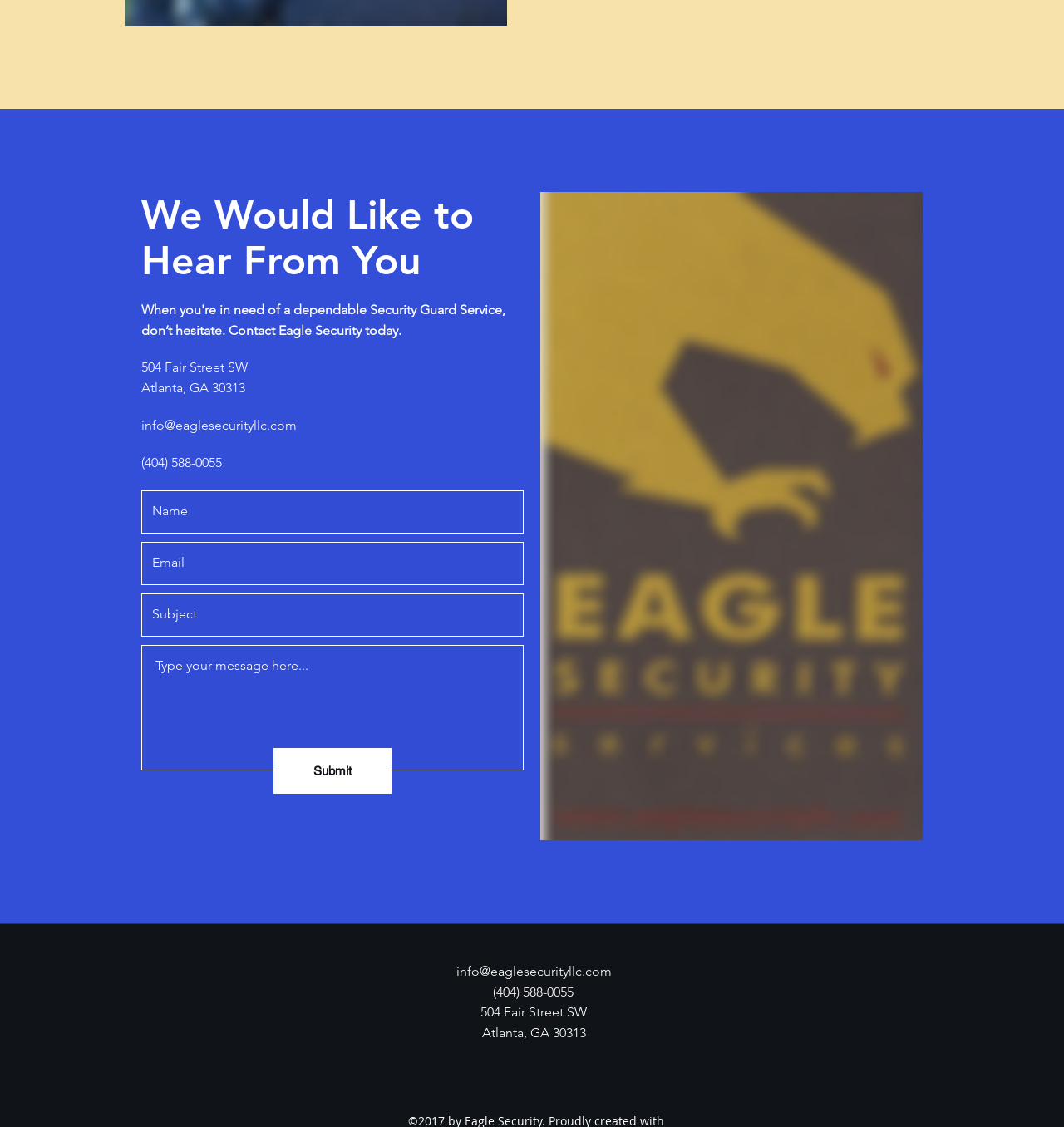Answer briefly with one word or phrase:
What is the image on the webpage?

A screenshot